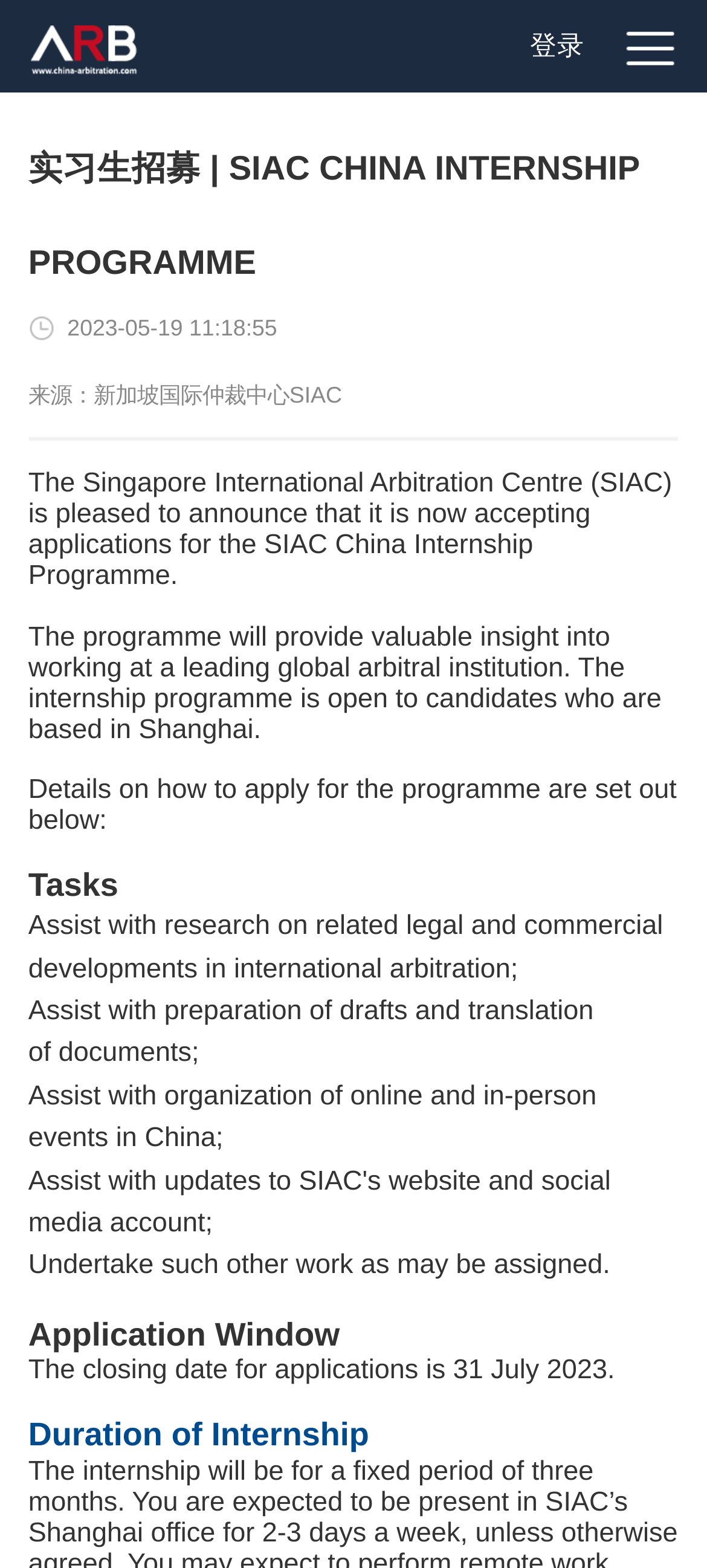Offer a meticulous description of the webpage's structure and content.

The webpage is about the SIAC China Internship Programme. At the top left, there is a small image, and at the top right, there is another image. Below the images, there is a link to "登录" (login) at the top right corner. 

The main content of the webpage starts with a title "实习生招募 | SIAC CHINA INTERNSHIP PROGRAMME" at the top left. Below the title, there is a timestamp "2023-05-19 11:18:55" and a source label "来源：新加坡国际仲裁中心SIAC" (Source: Singapore International Arbitration Centre SIAC). 

The main text begins with an announcement from the Singapore International Arbitration Centre (SIAC) about accepting applications for the SIAC China Internship Programme. The programme provides valuable insight into working at a leading global arbitral institution and is open to candidates based in Shanghai. 

Below the announcement, there are details on how to apply for the programme. The tasks involved in the internship are listed, including assisting with research, preparation of drafts and translation of documents, organization of online and in-person events in China, and undertaking other assigned work. 

Further down, there is a section on the application window, stating that the closing date for applications is 31 July 2023. Finally, there is a section on the duration of the internship.